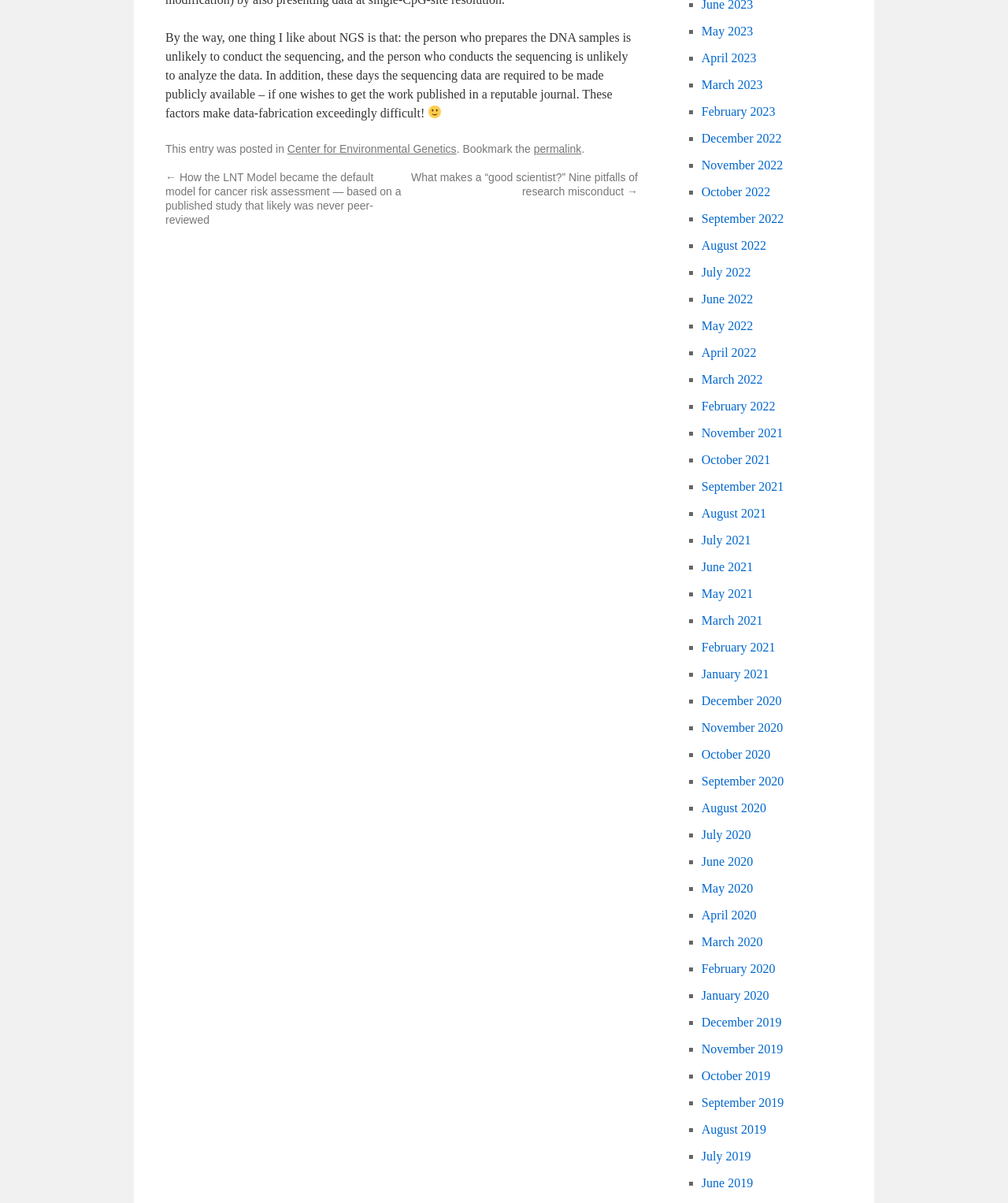Please provide the bounding box coordinates for the element that needs to be clicked to perform the instruction: "Click the link to the previous post". The coordinates must consist of four float numbers between 0 and 1, formatted as [left, top, right, bottom].

[0.164, 0.142, 0.398, 0.188]